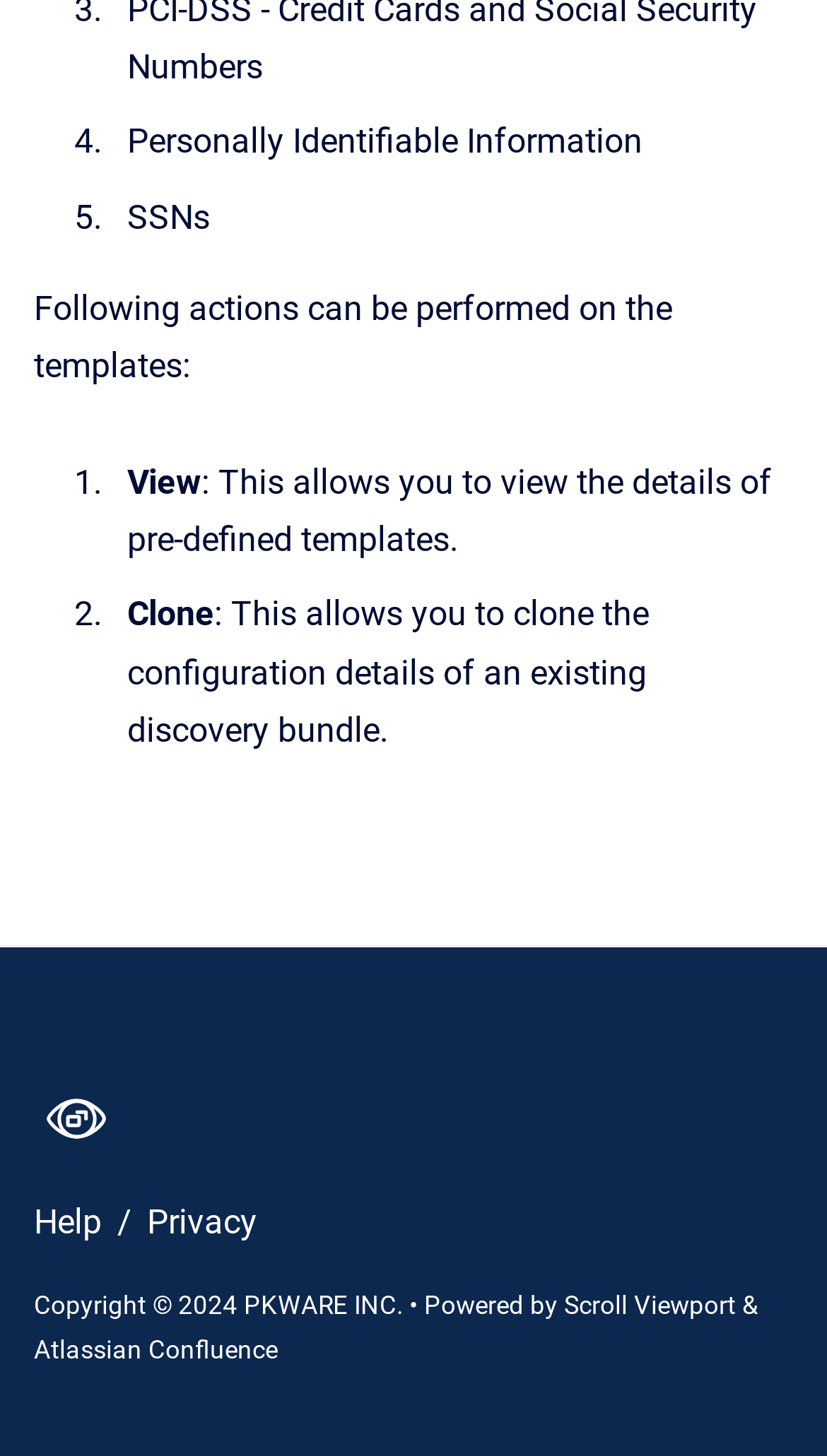Find the bounding box of the element with the following description: "Scroll Viewport". The coordinates must be four float numbers between 0 and 1, formatted as [left, top, right, bottom].

[0.682, 0.887, 0.897, 0.907]